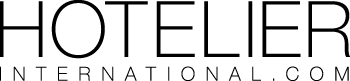From the details in the image, provide a thorough response to the question: What type of content does the publication provide?

According to the description, the publication provides editorial content that includes insights, trends, and news relevant to hotels and resorts worldwide, which is useful for hotel industry professionals and enthusiasts.